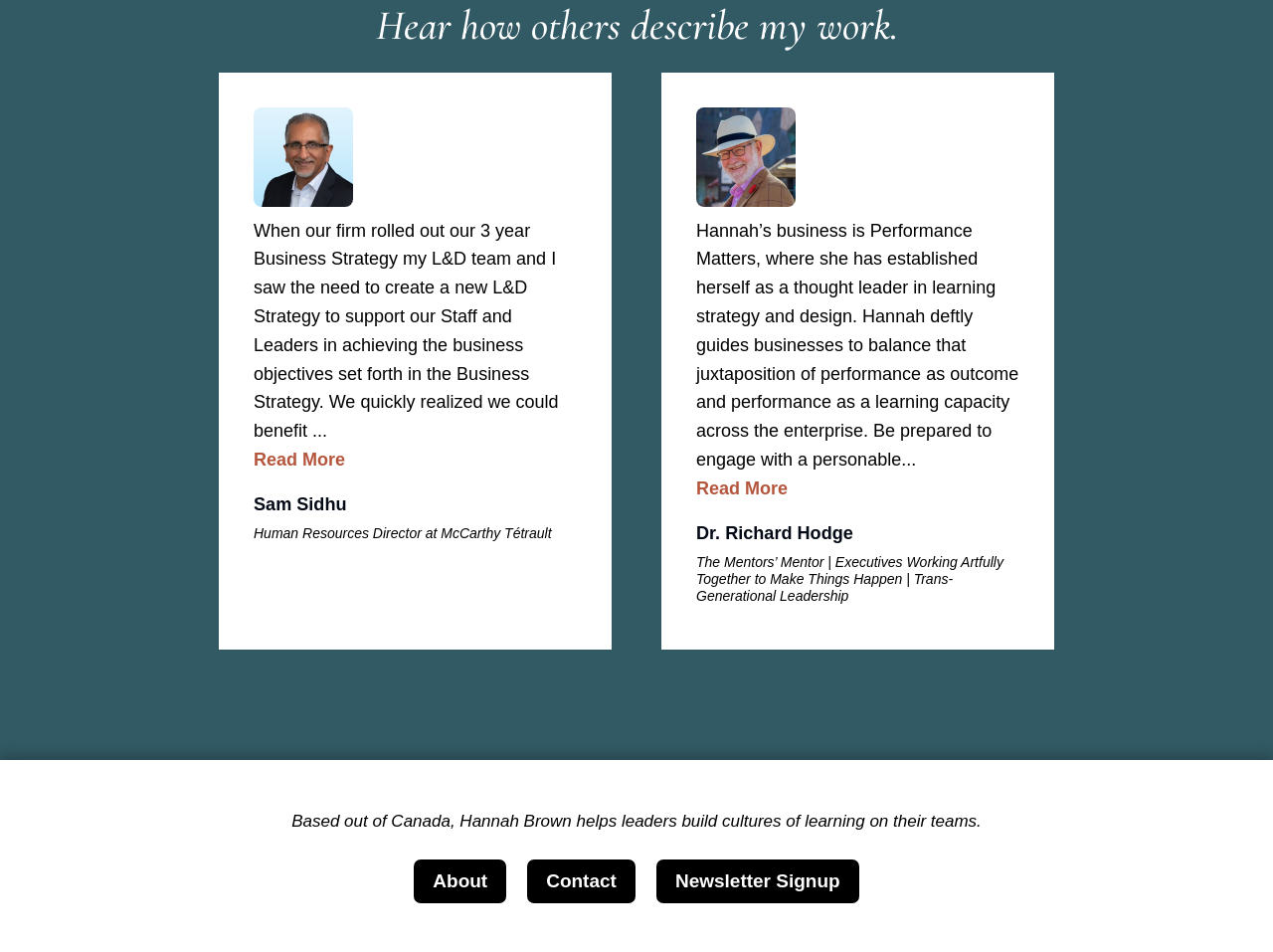Determine the bounding box coordinates for the HTML element mentioned in the following description: "Contact". The coordinates should be a list of four floats ranging from 0 to 1, represented as [left, top, right, bottom].

[0.414, 0.903, 0.499, 0.948]